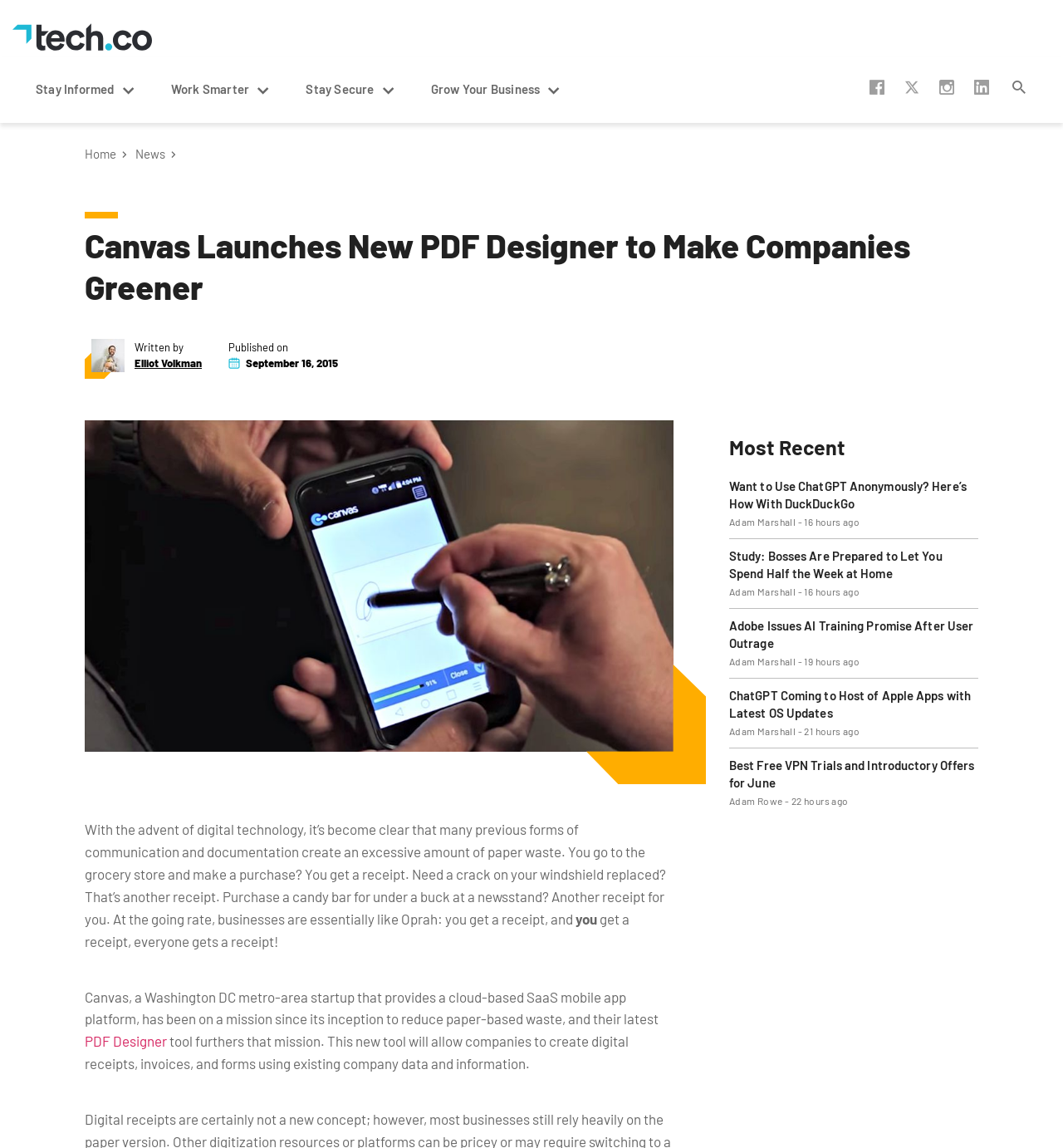Who is the author of the article?
Please interpret the details in the image and answer the question thoroughly.

The author of the article is mentioned as 'Elliot Volkman' in the webpage content, which is displayed below the heading 'Canvas Launches New PDF Designer to Make Companies Greener'.